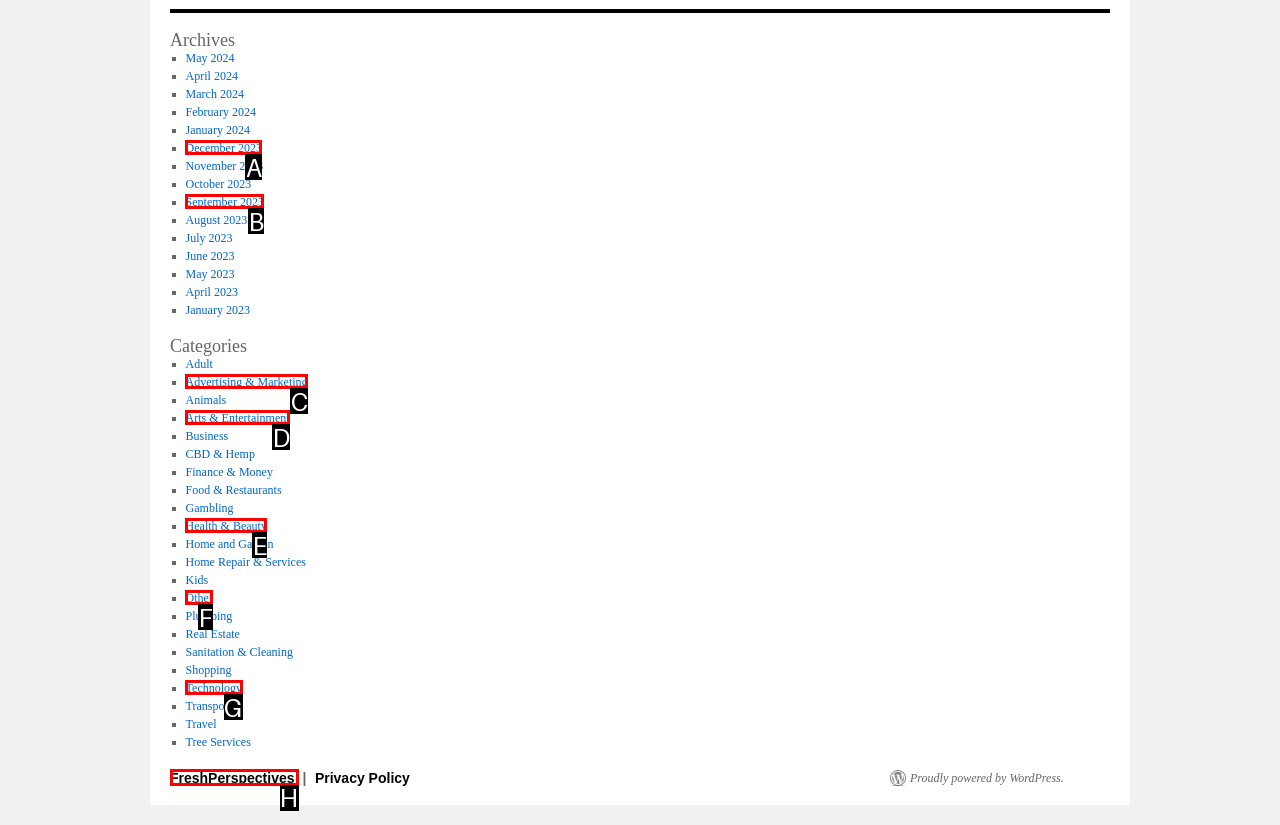Identify the letter of the UI element needed to carry out the task: Visit FreshPerspectives
Reply with the letter of the chosen option.

H